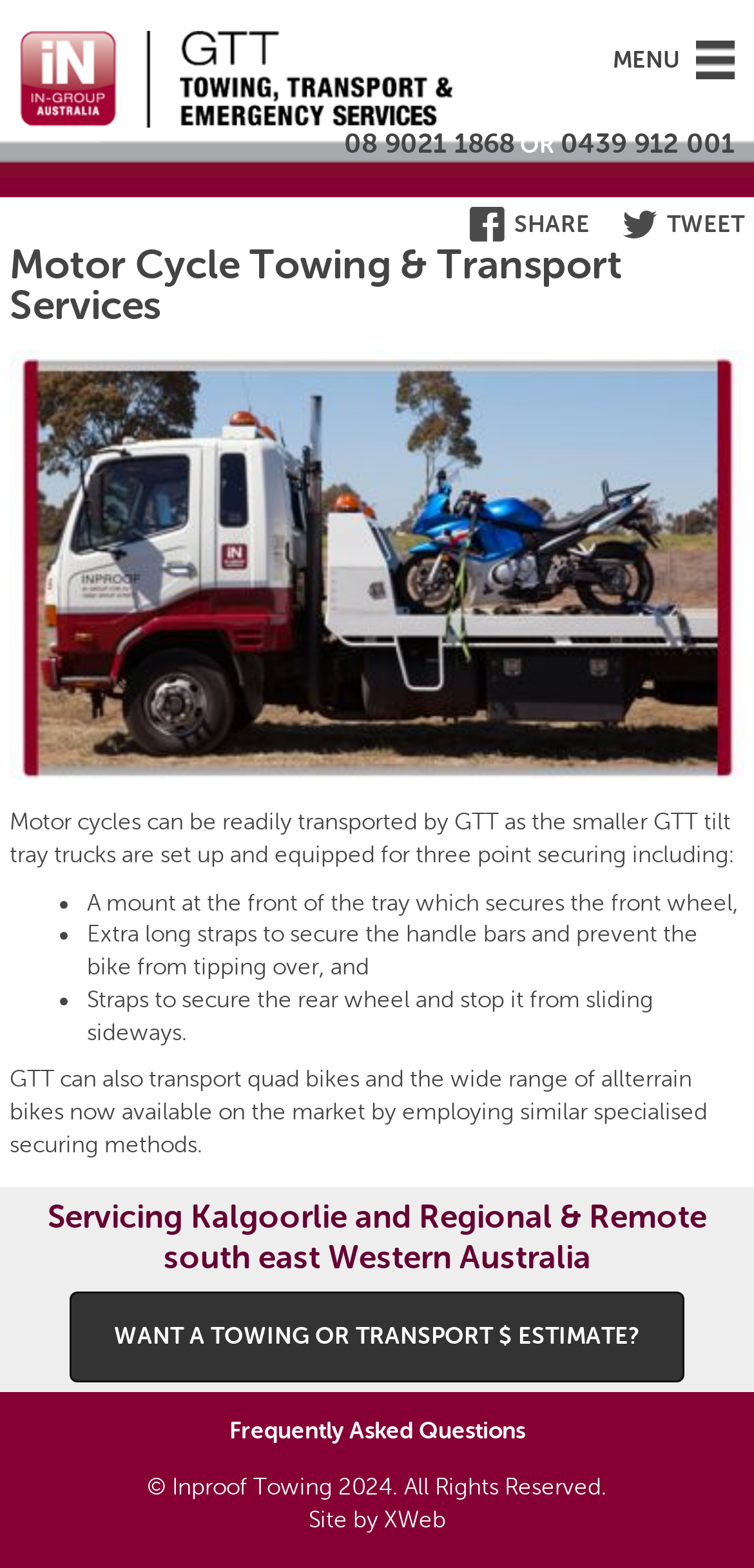Please find the bounding box coordinates of the clickable region needed to complete the following instruction: "Get a TOWING OR TRANSPORT estimate". The bounding box coordinates must consist of four float numbers between 0 and 1, i.e., [left, top, right, bottom].

[0.092, 0.824, 0.908, 0.882]